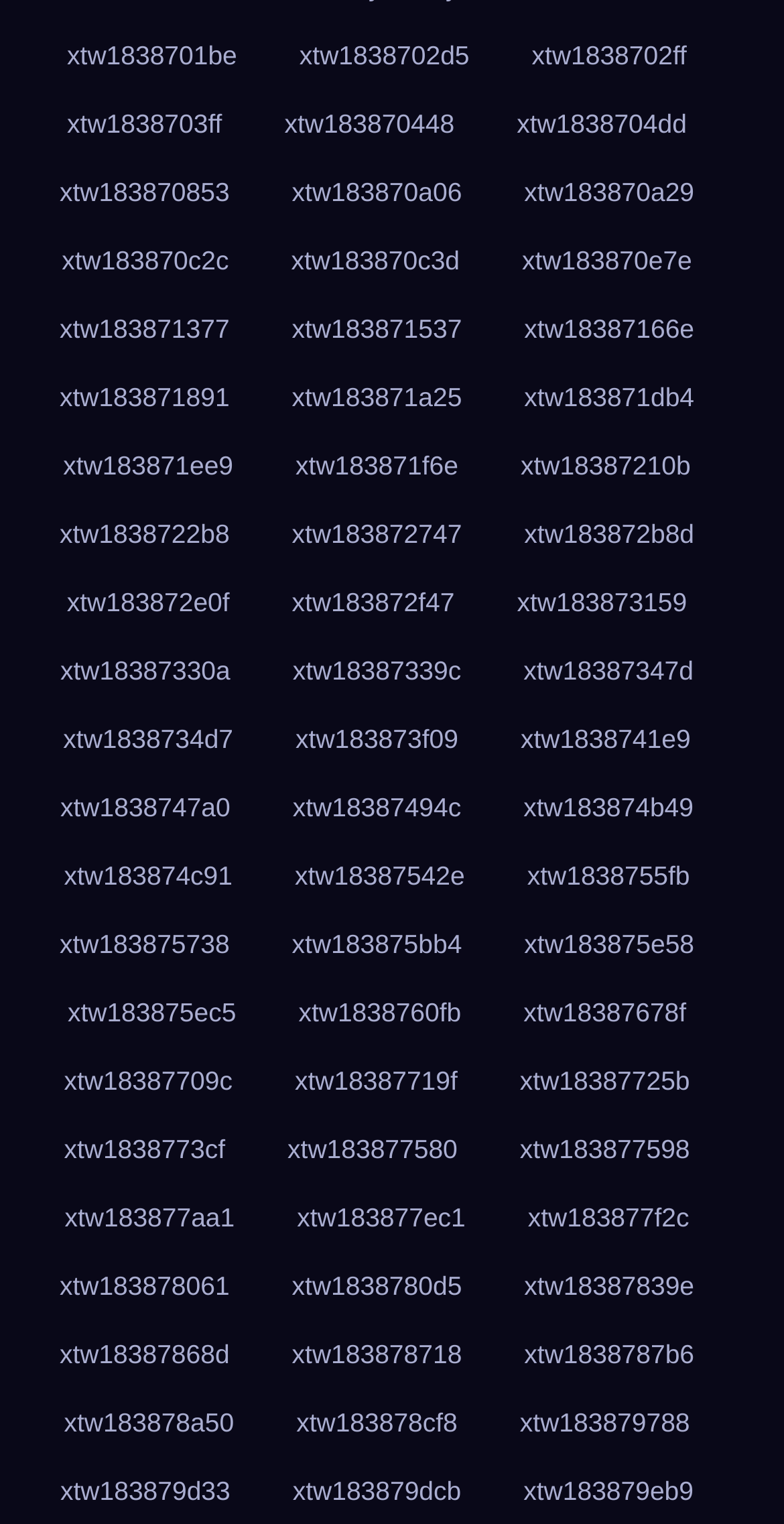Pinpoint the bounding box coordinates for the area that should be clicked to perform the following instruction: "click the third link".

[0.658, 0.015, 0.896, 0.06]